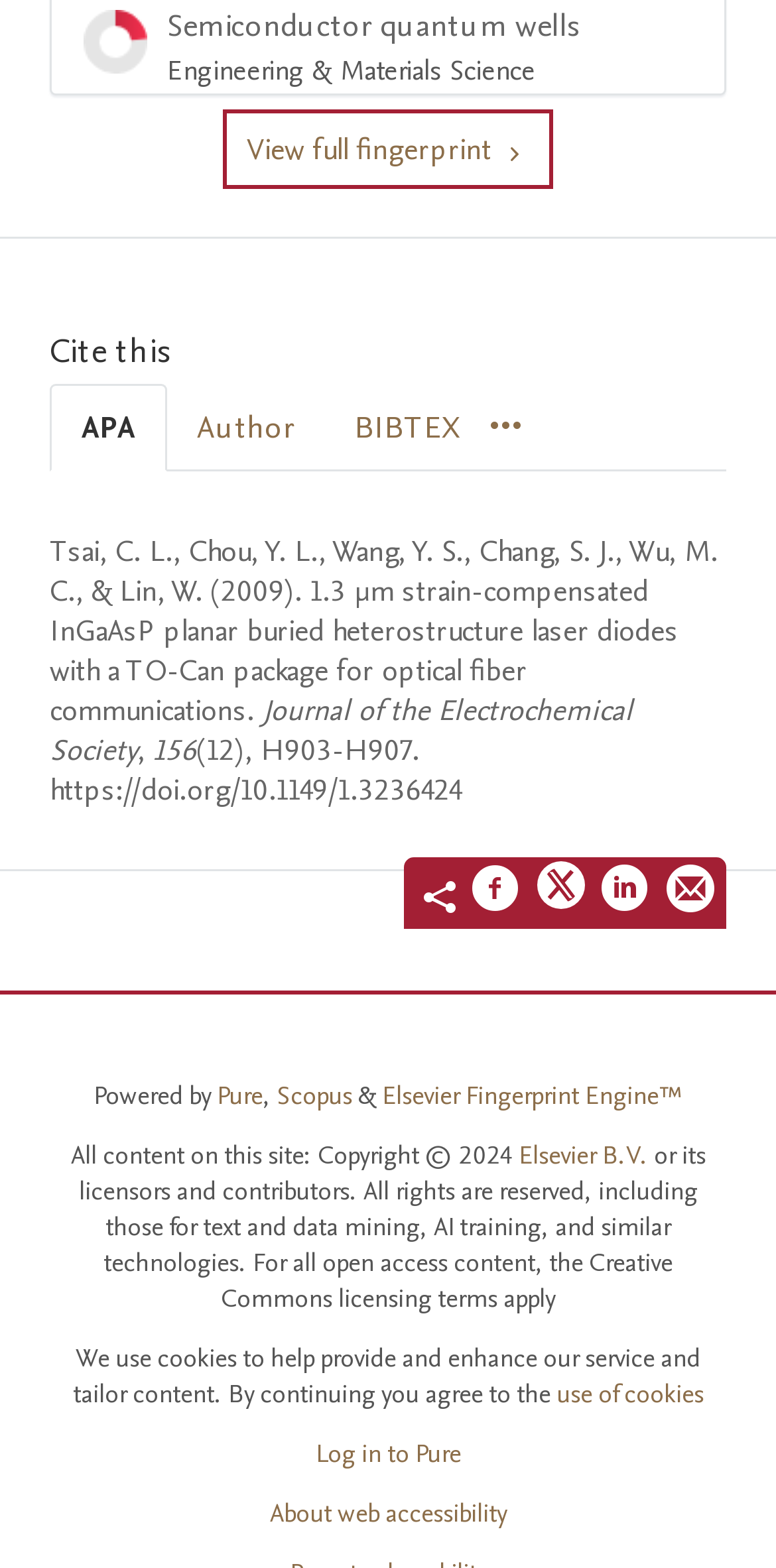Please specify the bounding box coordinates of the region to click in order to perform the following instruction: "Cite this in APA style".

[0.064, 0.245, 0.215, 0.3]